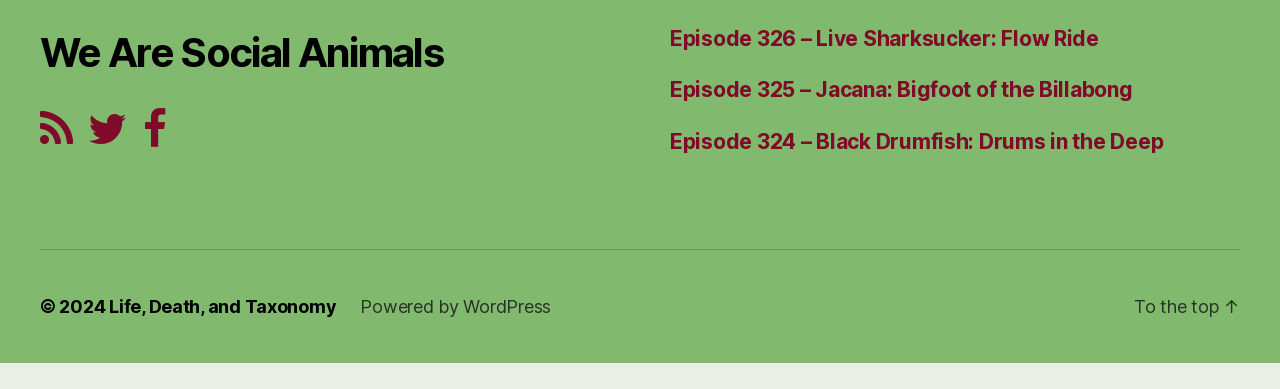Given the element description Games That Matter NGO, specify the bounding box coordinates of the corresponding UI element in the format (top-left x, top-left y, bottom-right x, bottom-right y). All values must be between 0 and 1.

None